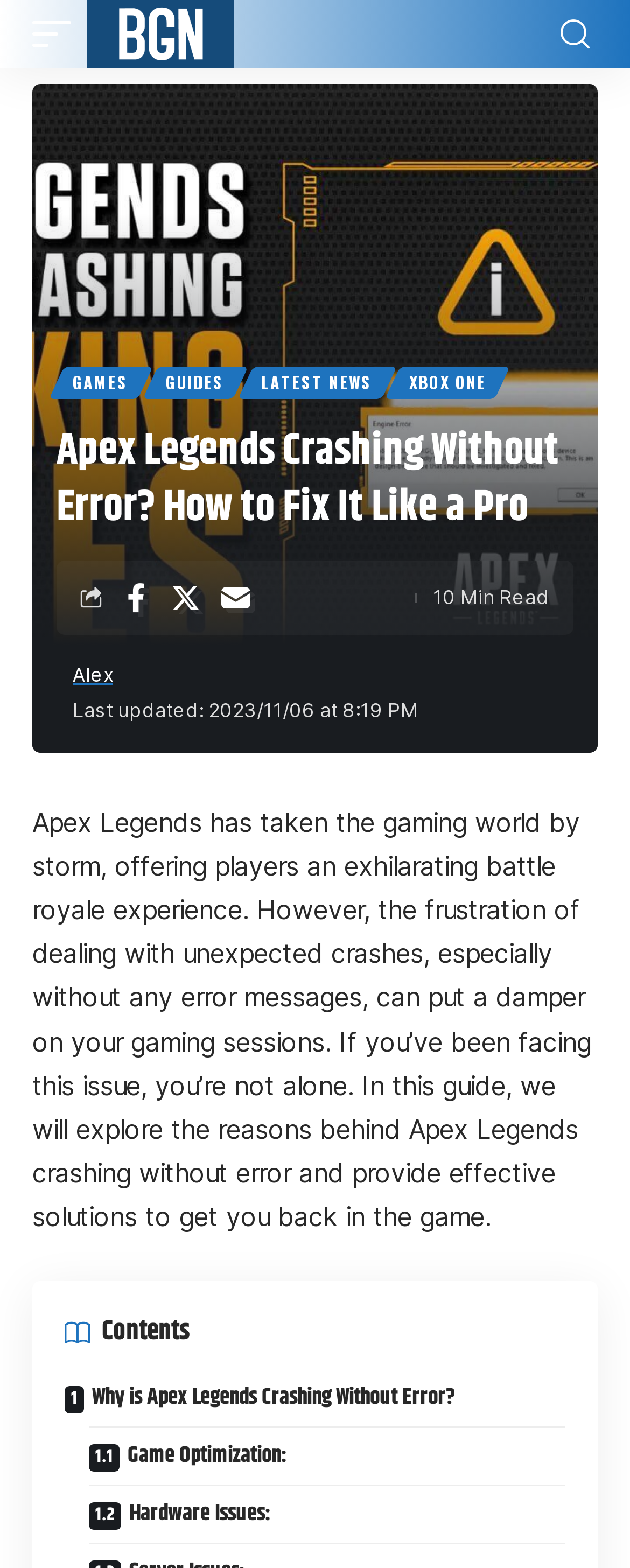Please determine the bounding box coordinates for the element that should be clicked to follow these instructions: "Read the latest news".

[0.389, 0.234, 0.616, 0.254]